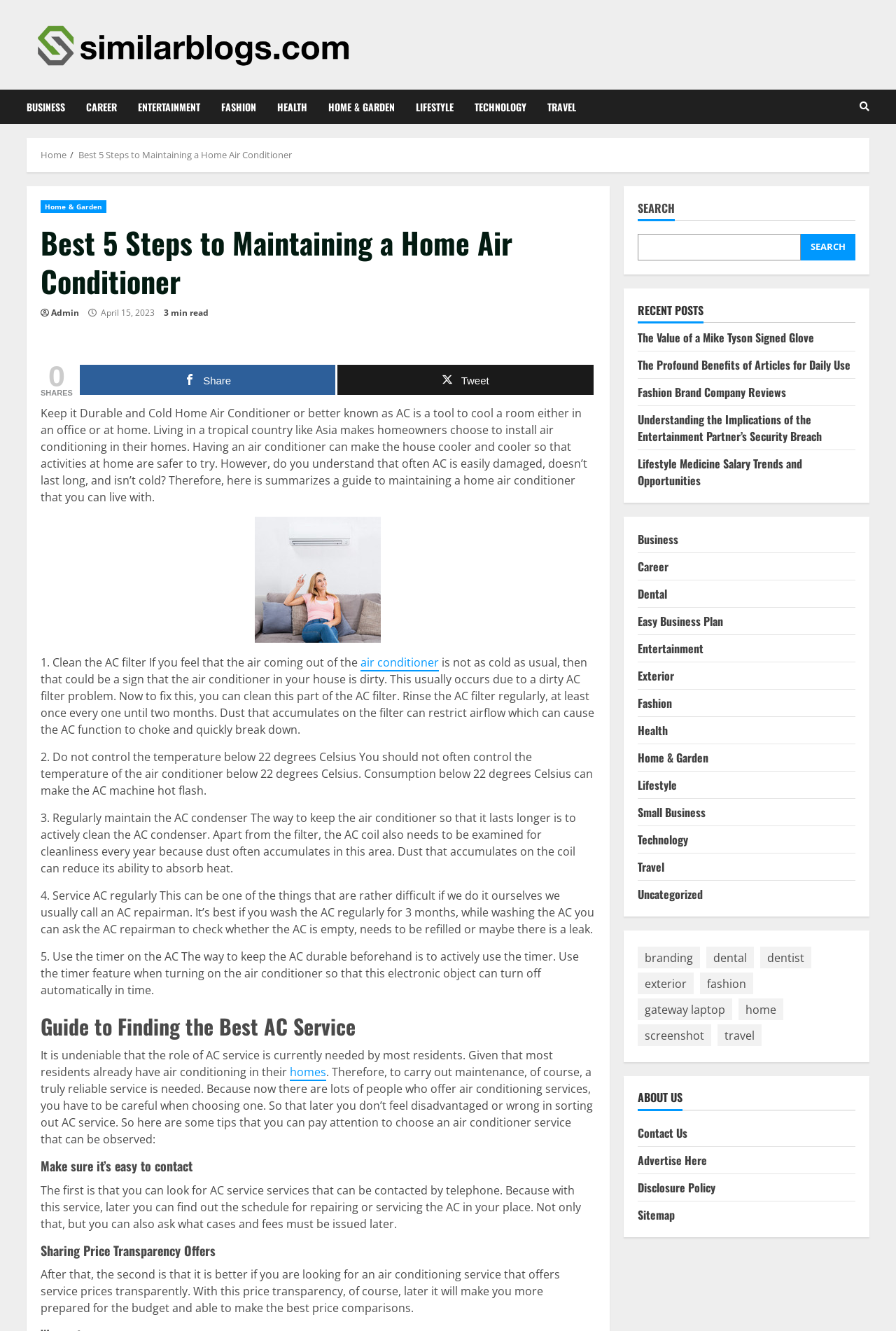Determine the main heading text of the webpage.

Best 5 Steps to Maintaining a Home Air Conditioner